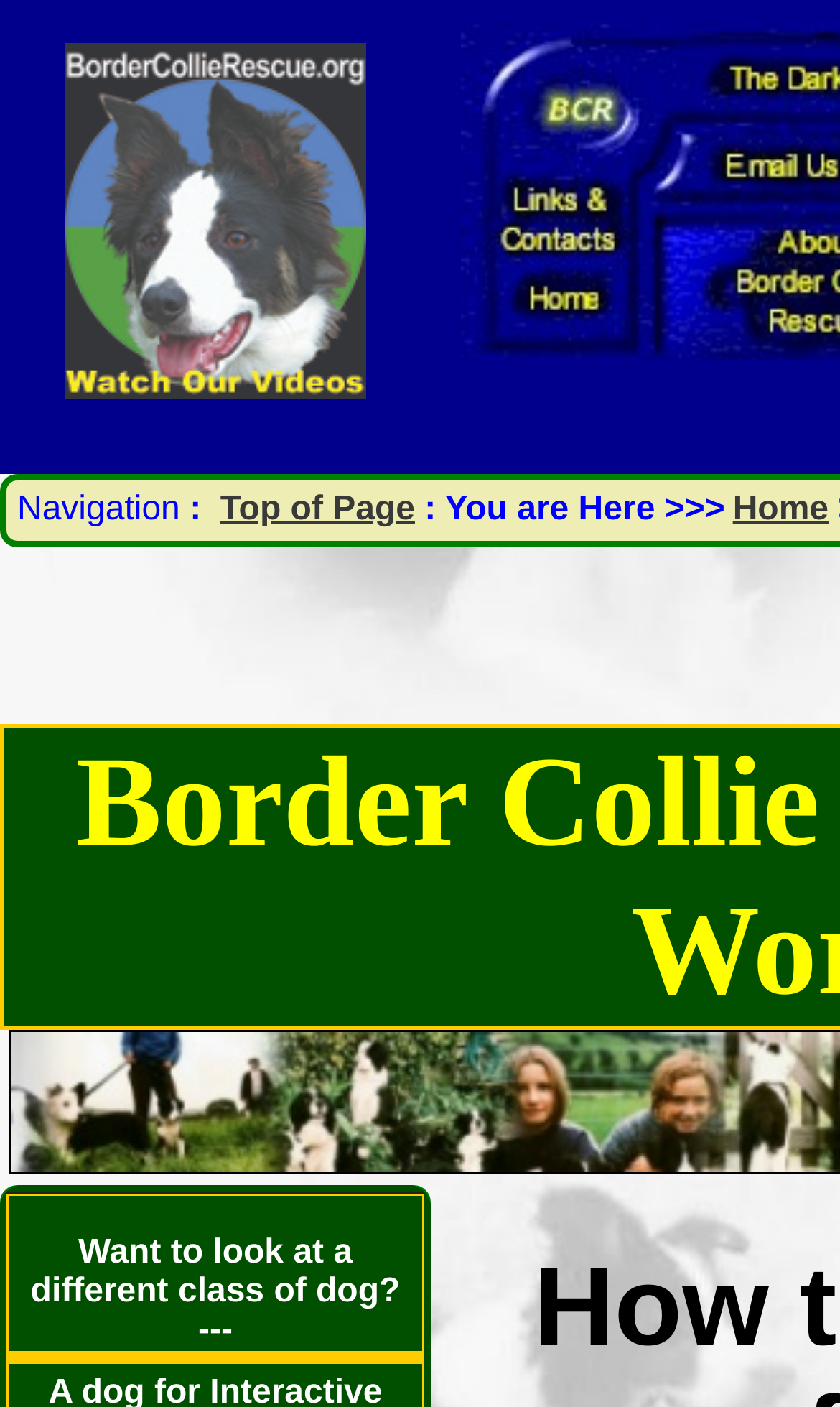What is the navigation section?
Provide a short answer using one word or a brief phrase based on the image.

Home and Top of Page